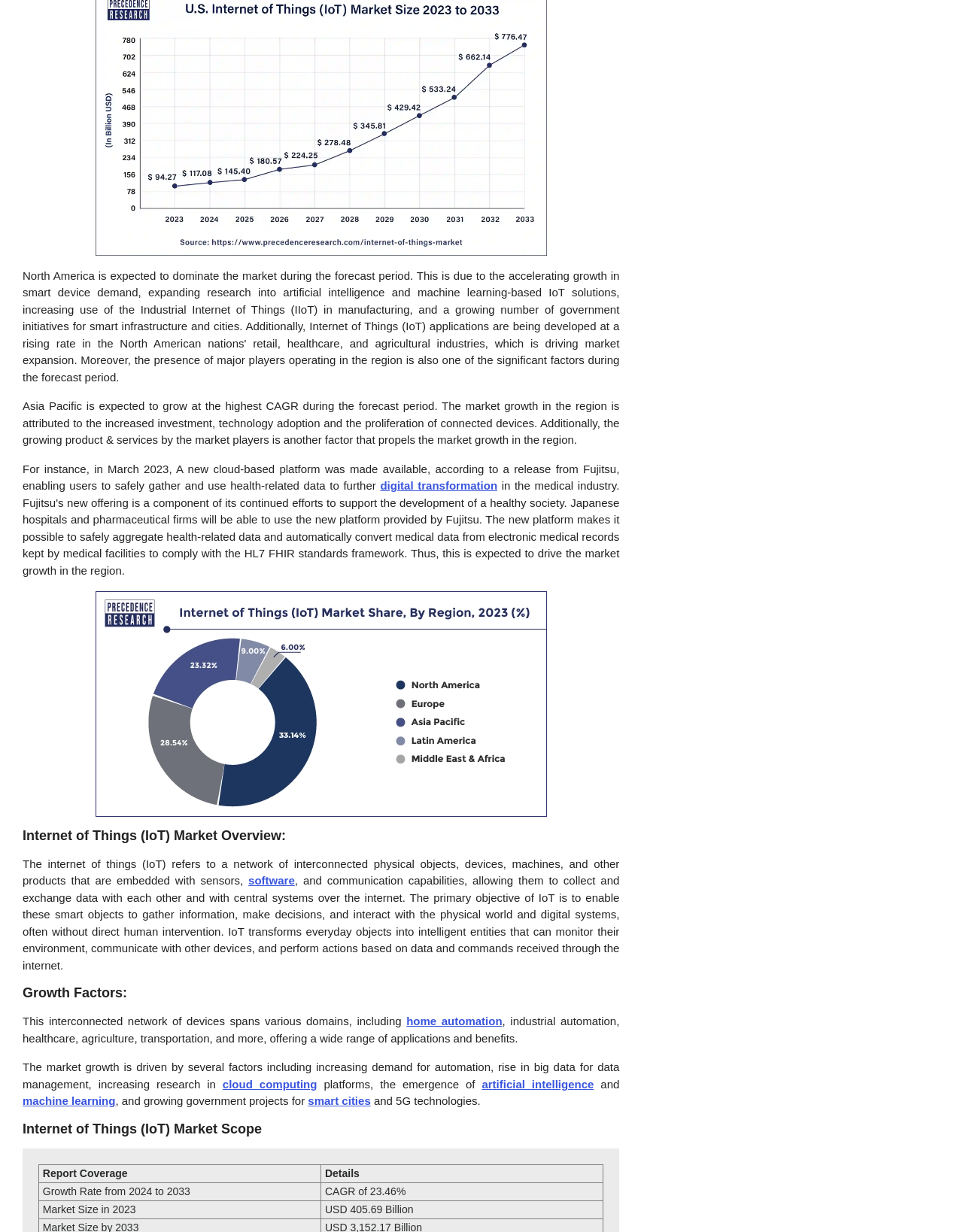Predict the bounding box of the UI element based on this description: "cloud computing".

[0.231, 0.875, 0.329, 0.885]